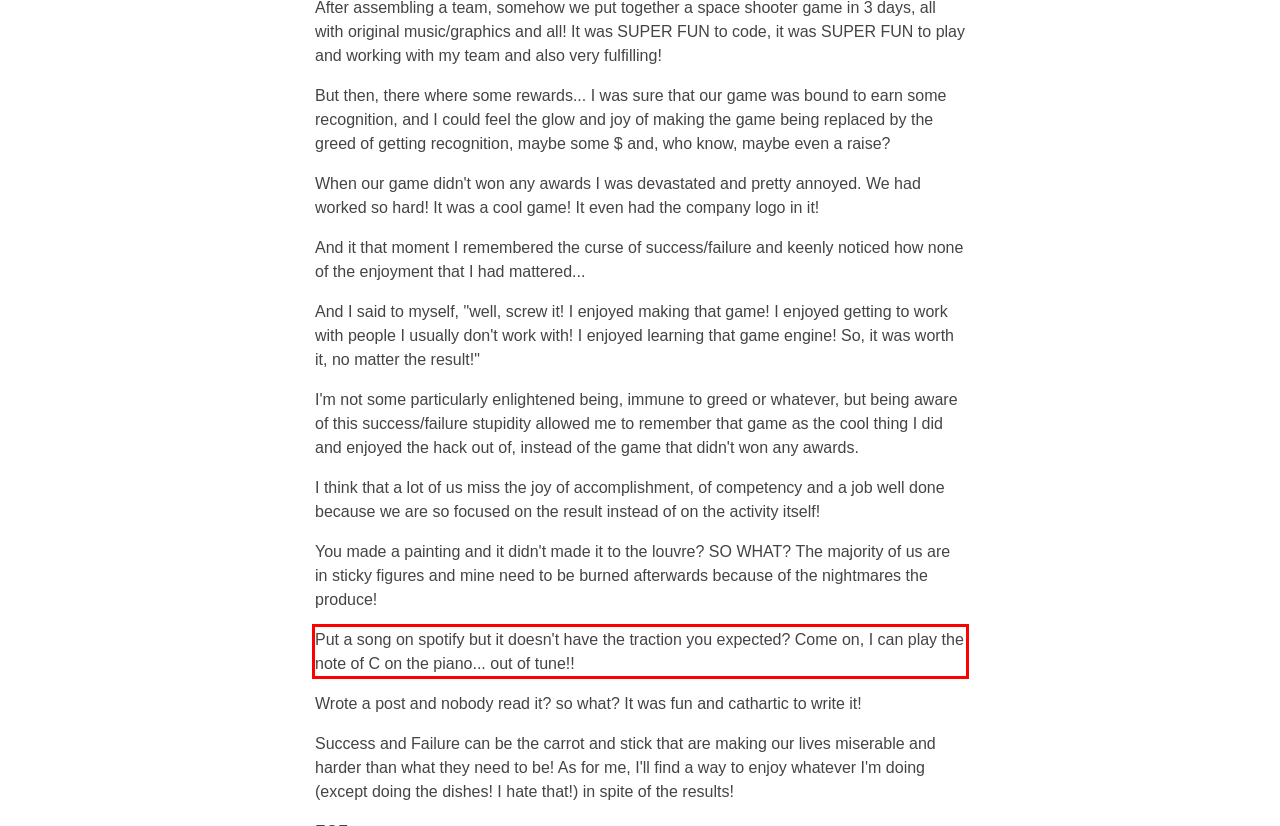Identify the red bounding box in the webpage screenshot and perform OCR to generate the text content enclosed.

Put a song on spotify but it doesn't have the traction you expected? Come on, I can play the note of C on the piano... out of tune!!